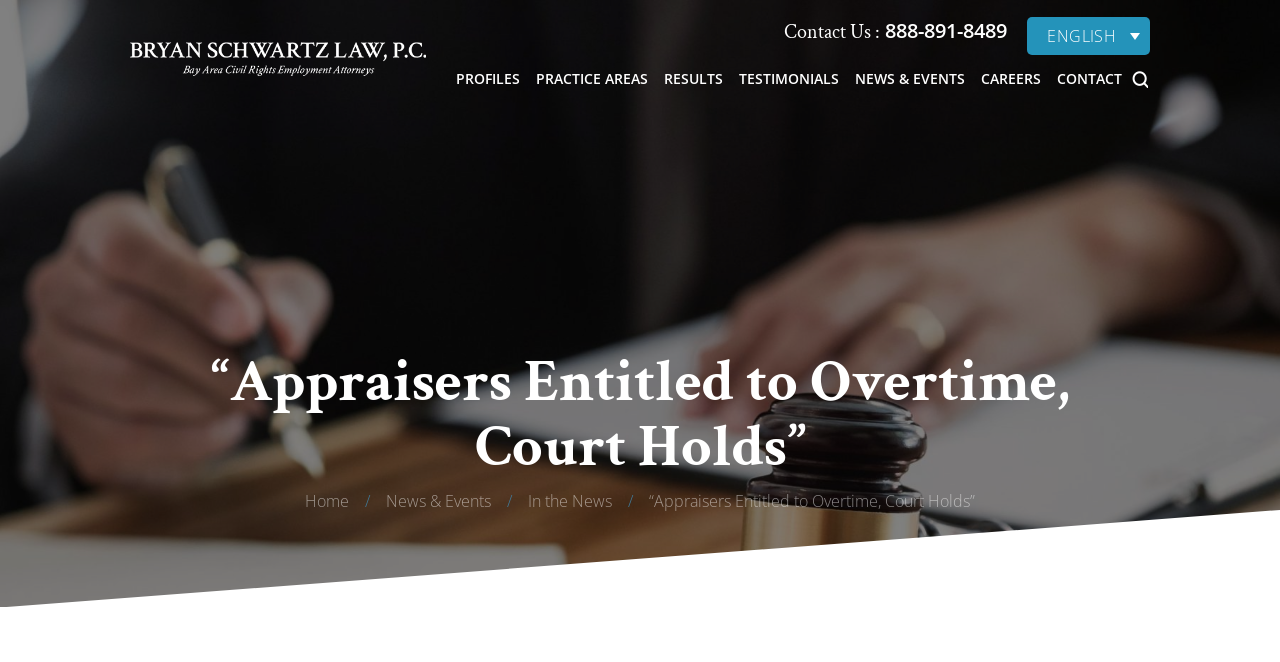Generate an in-depth caption that captures all aspects of the webpage.

This webpage appears to be a law firm's website, specifically a news article page. At the top, there is a title "Appraisers Entitled to Overtime, Court Holds" which is also the main heading of the page. Below the title, there is a navigation menu with several links, including "PROFILES", "PRACTICE AREAS", "RESULTS", "TESTIMONIALS", "NEWS & EVENTS", "CAREERS", and "CONTACT". These links are positioned horizontally across the top of the page.

On the top right corner, there is a language selection option with "ENGLISH" as the current selection. Next to it, there is a search bar with a "Search" button and a "Clear" button. 

In the middle of the page, there is a main content area with a news article. The article's title is the same as the page title, and it takes up most of the page's content area. 

At the bottom of the page, there is a secondary navigation menu with links to "Home", "News & Events", and "In the News". These links are positioned horizontally across the bottom of the page. 

Additionally, there is a "Contact Us" section on the top left corner with a phone number "888-891-8489".